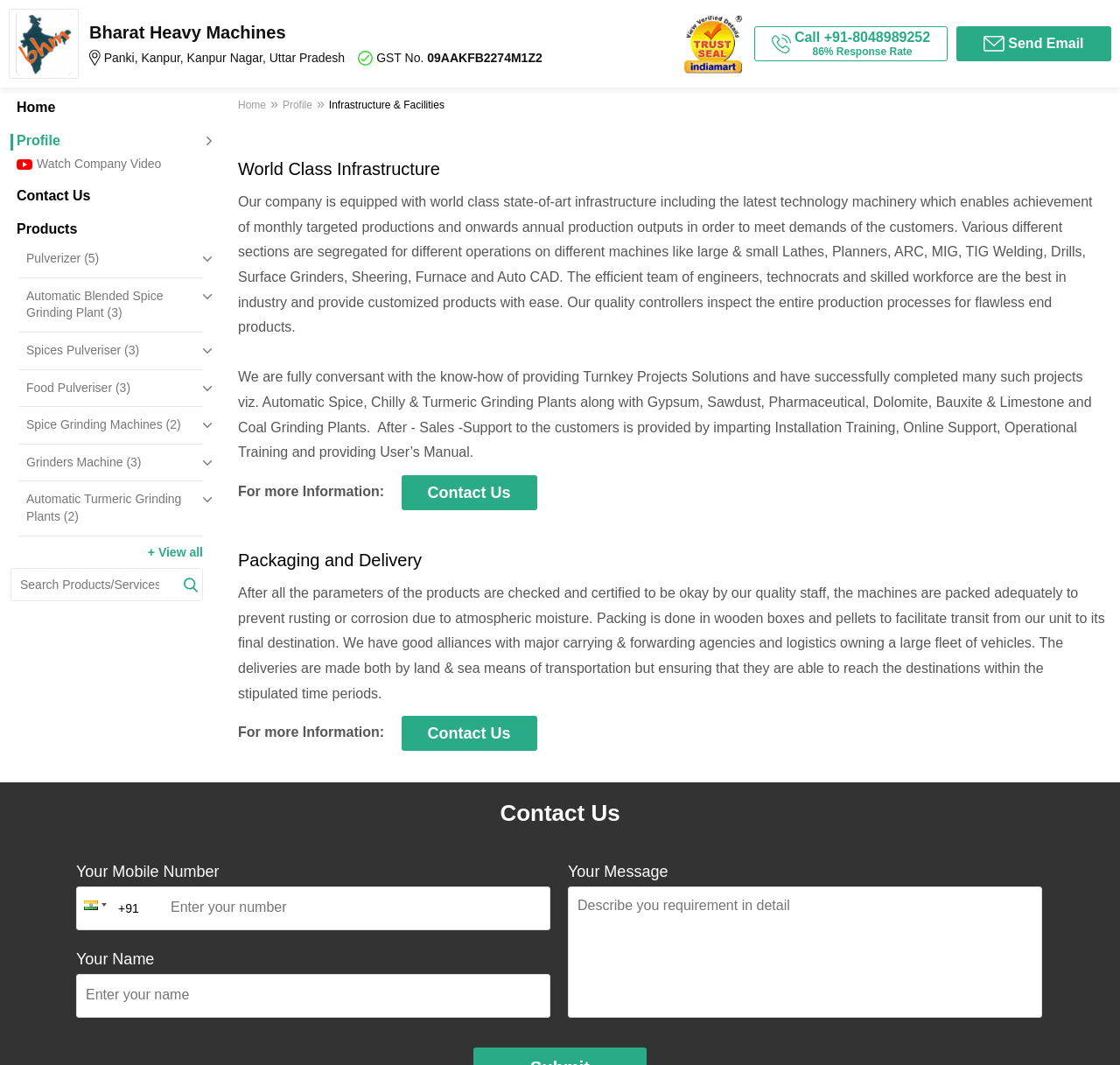What is the company name?
Using the visual information, reply with a single word or short phrase.

Bharat Heavy Machines